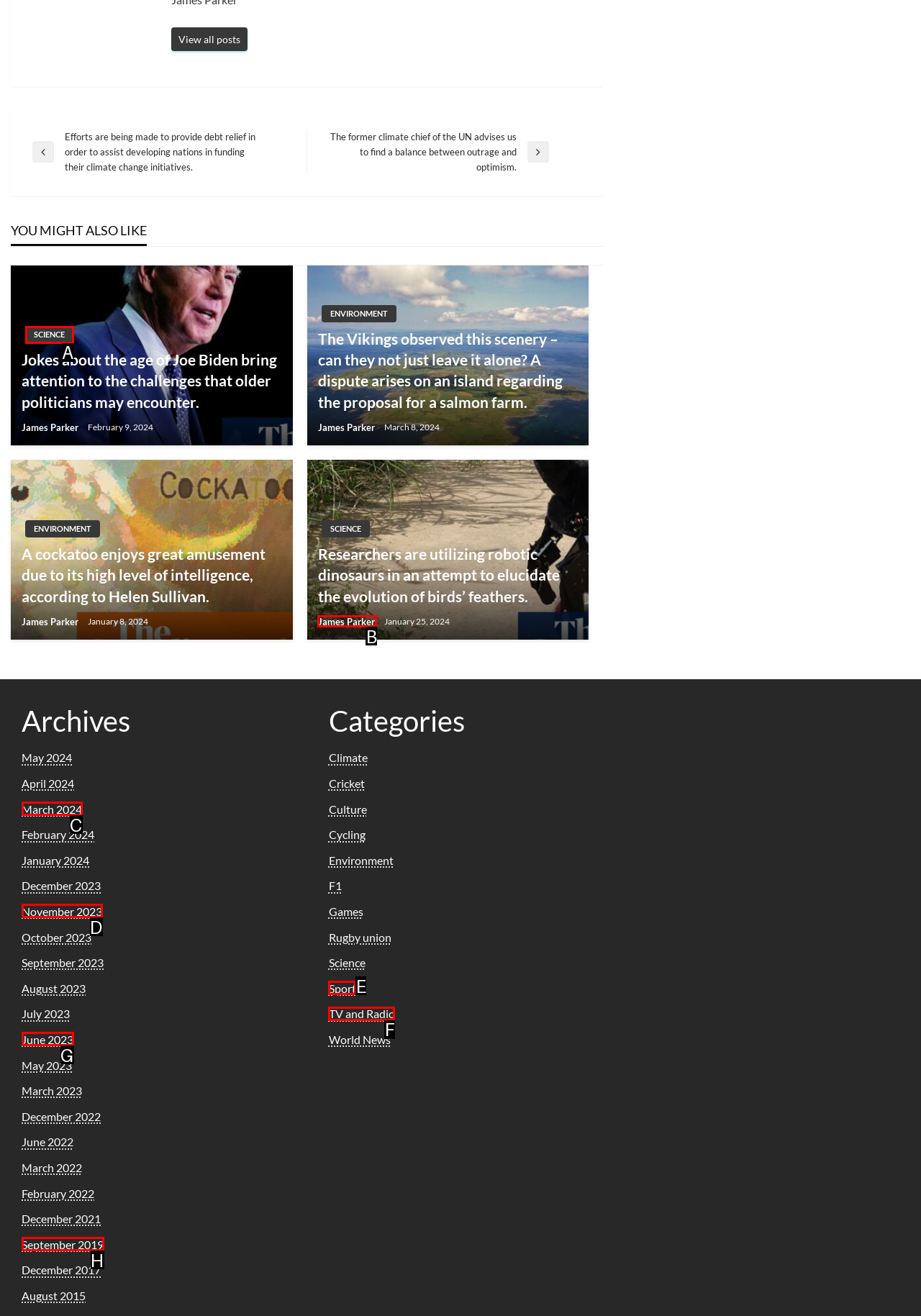From the given choices, identify the element that matches: September 2019
Answer with the letter of the selected option.

H